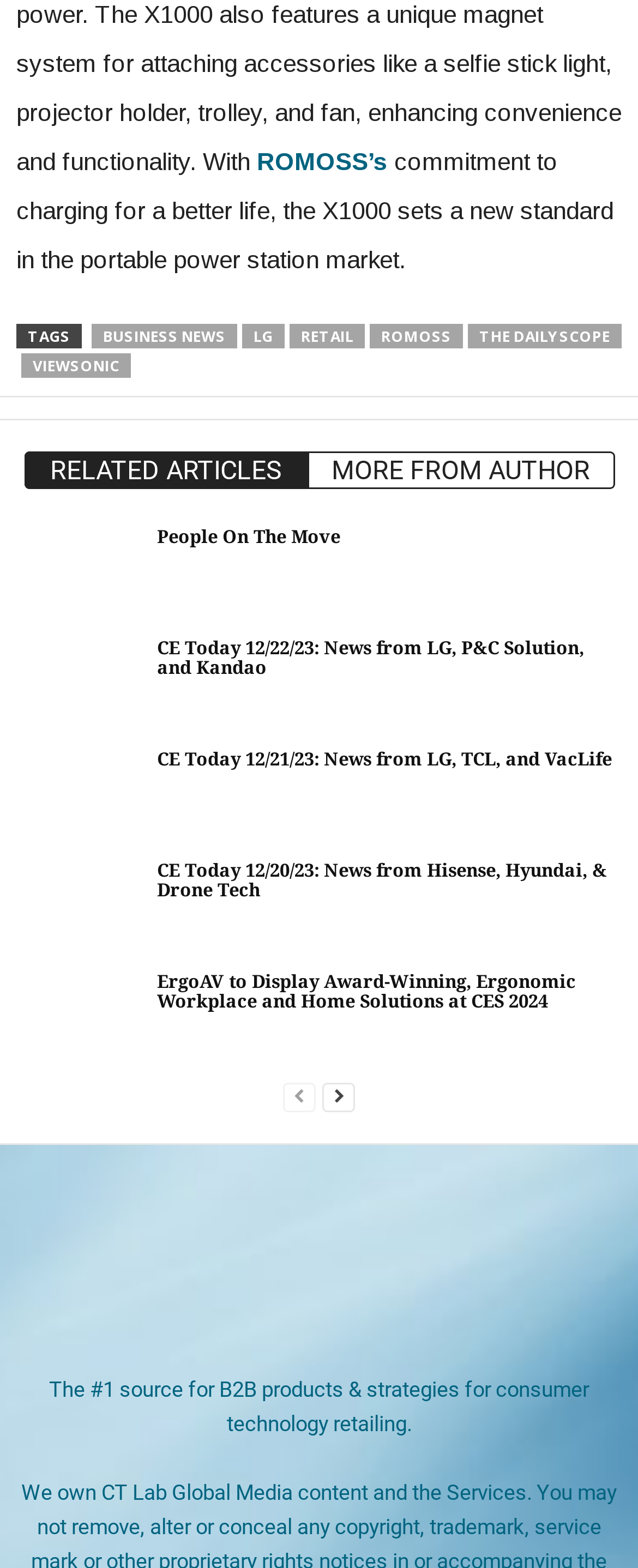Determine the bounding box coordinates of the element that should be clicked to execute the following command: "Go to the CE Today 12/22/23 news page".

[0.026, 0.404, 0.218, 0.463]